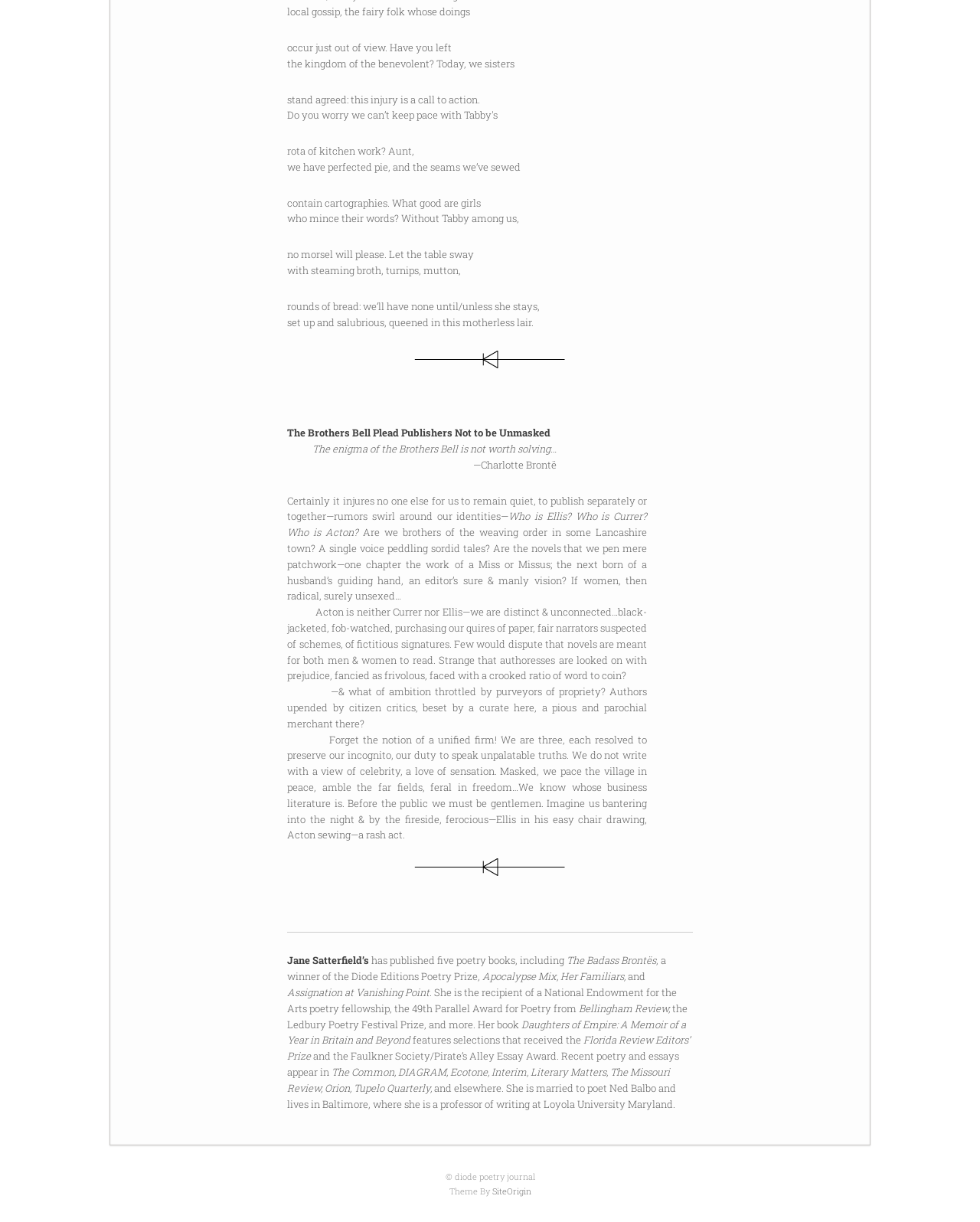Who is the author mentioned in the webpage?
Please craft a detailed and exhaustive response to the question.

The webpage mentions Jane Satterfield as the author of several poetry books, including 'The Badass Brontës', and provides a brief biography of her literary achievements.